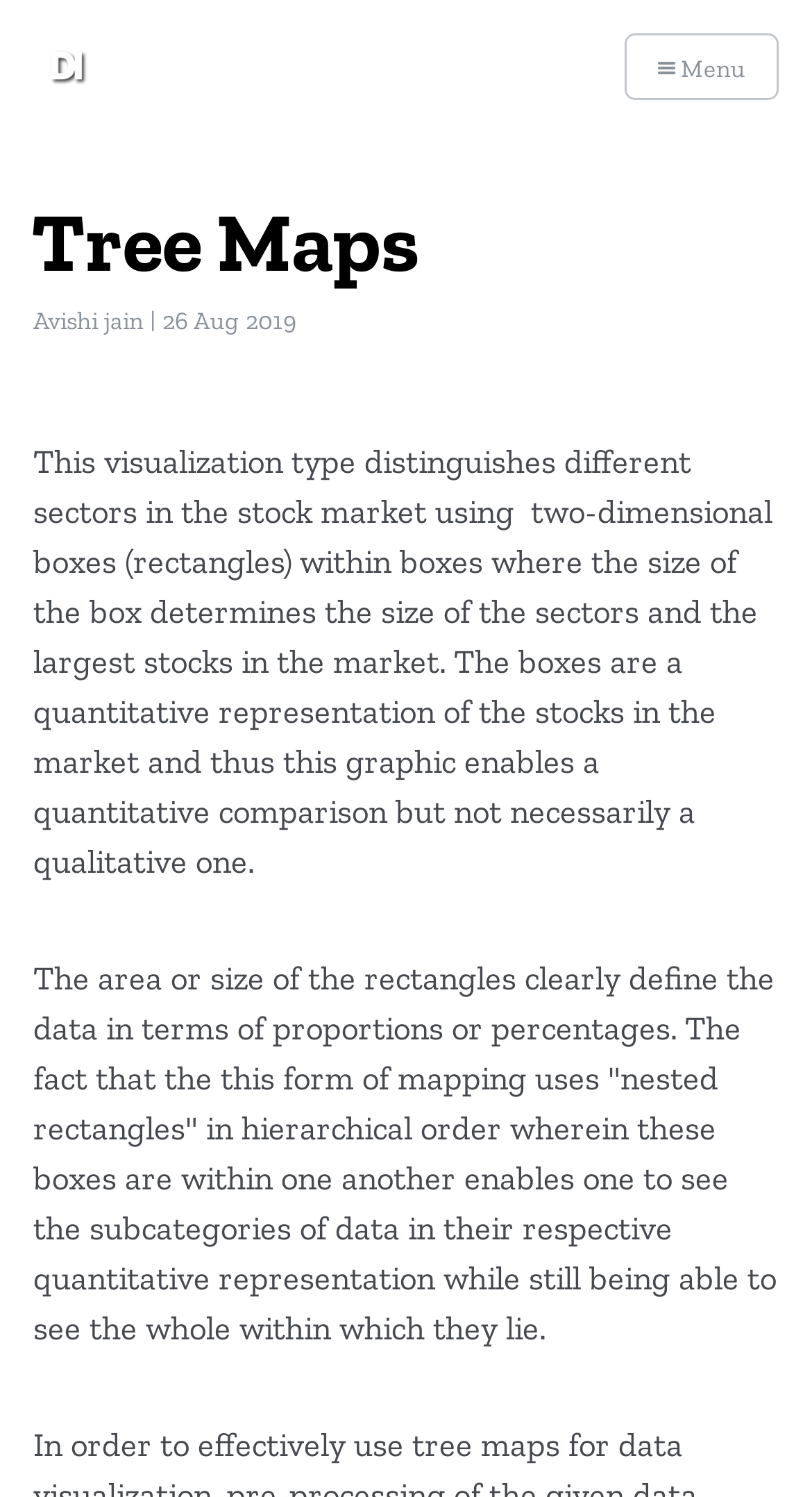Provide the bounding box coordinates of the HTML element described by the text: "Menu".

[0.769, 0.022, 0.959, 0.067]